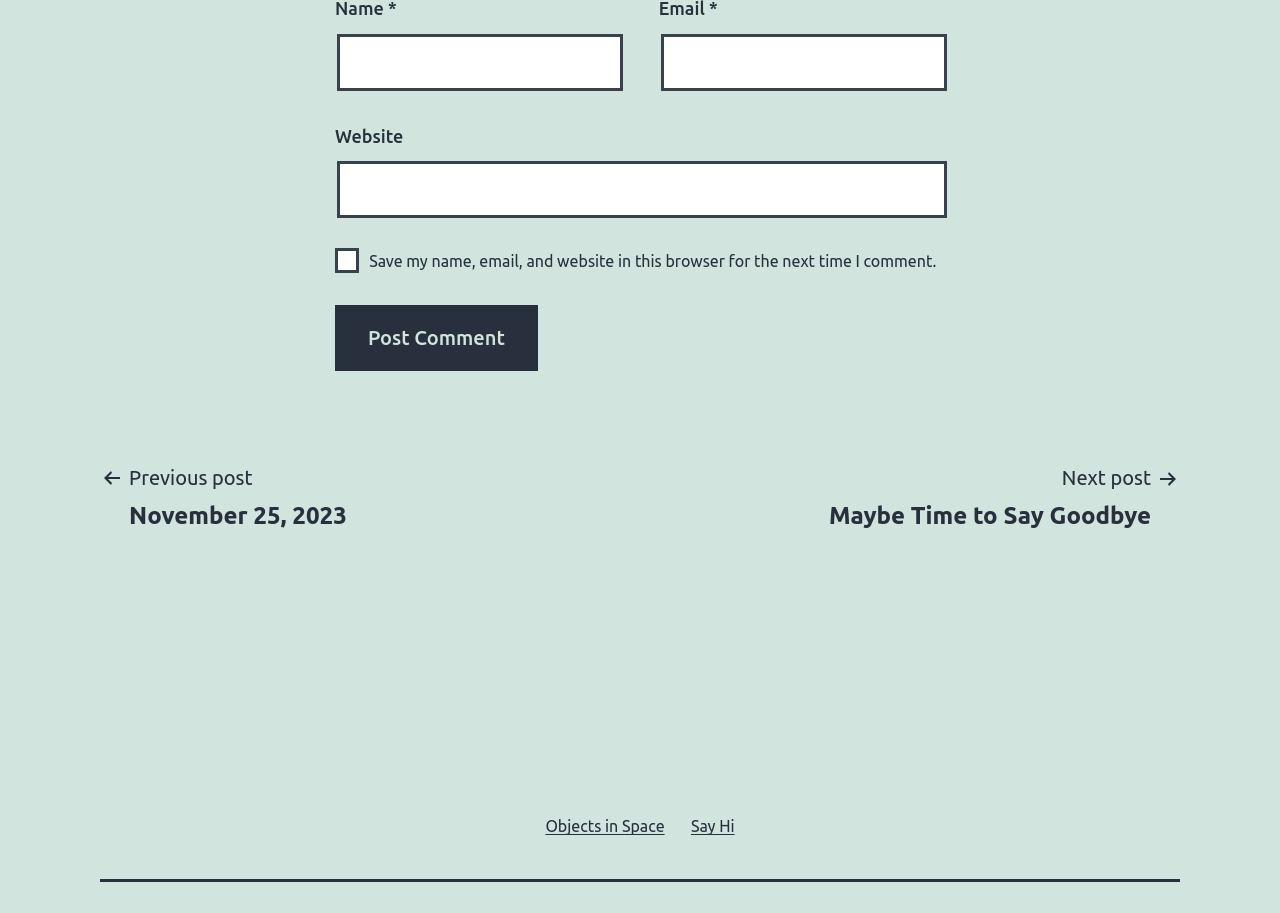Determine the coordinates of the bounding box for the clickable area needed to execute this instruction: "Input your email".

[0.516, 0.037, 0.74, 0.099]